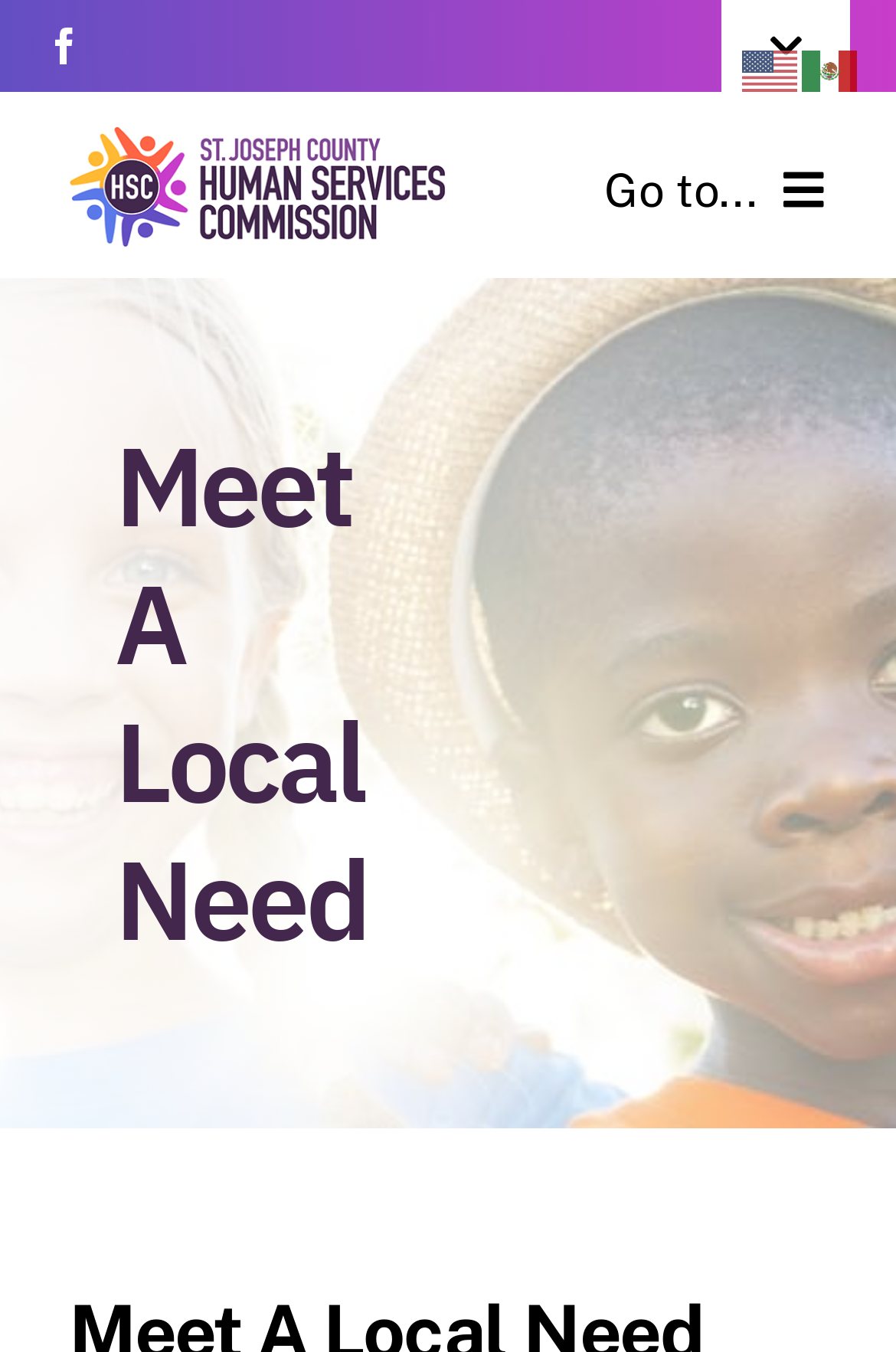What is the function of the button with the ' ' icon?
Could you please answer the question thoroughly and with as much detail as possible?

The button with the ' ' icon is part of the main menu navigation. When expanded, it likely displays the main menu options, allowing users to navigate to different sections of the website.